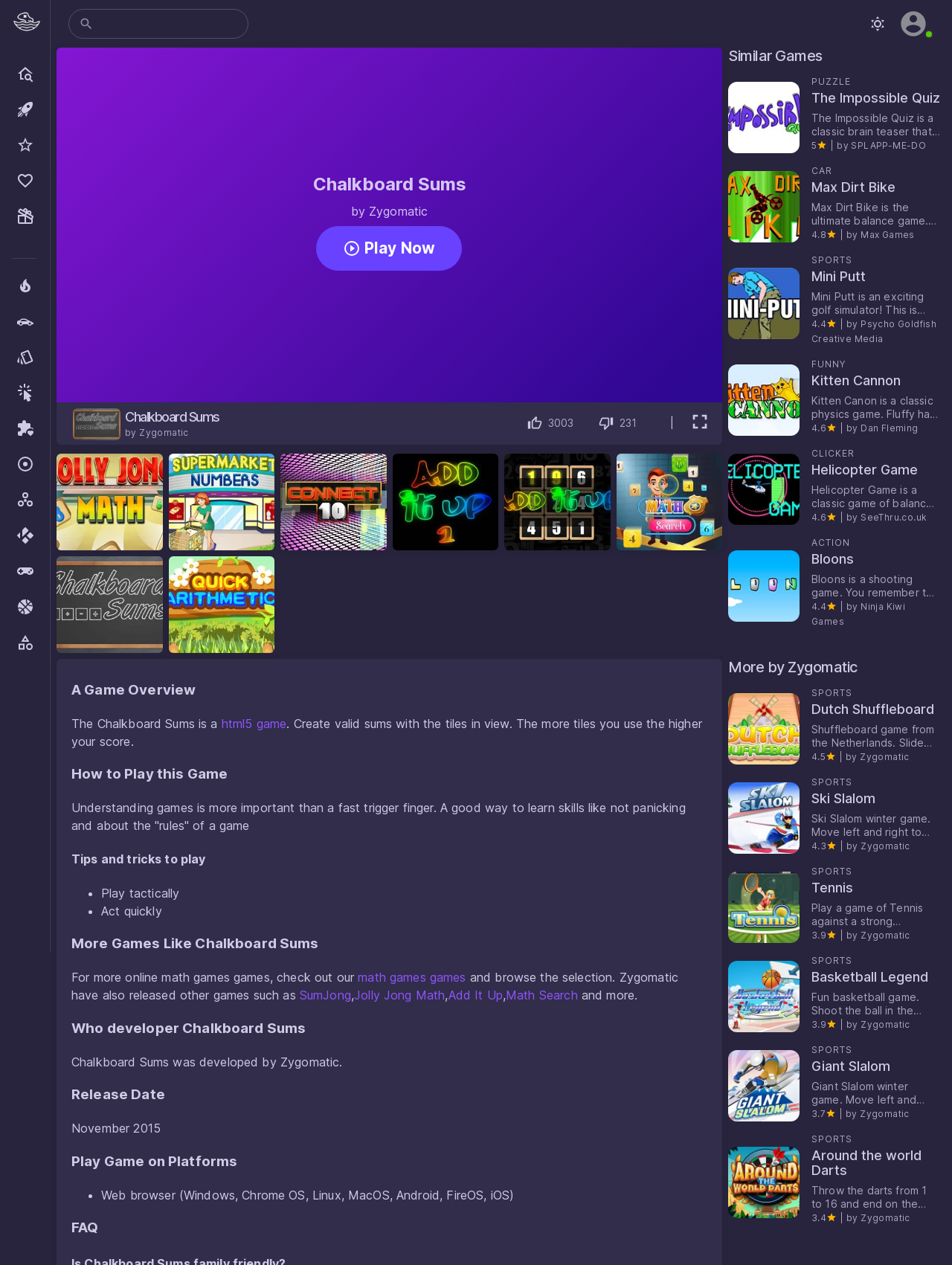Could you provide the bounding box coordinates for the portion of the screen to click to complete this instruction: "Browse math games"?

[0.376, 0.767, 0.49, 0.778]